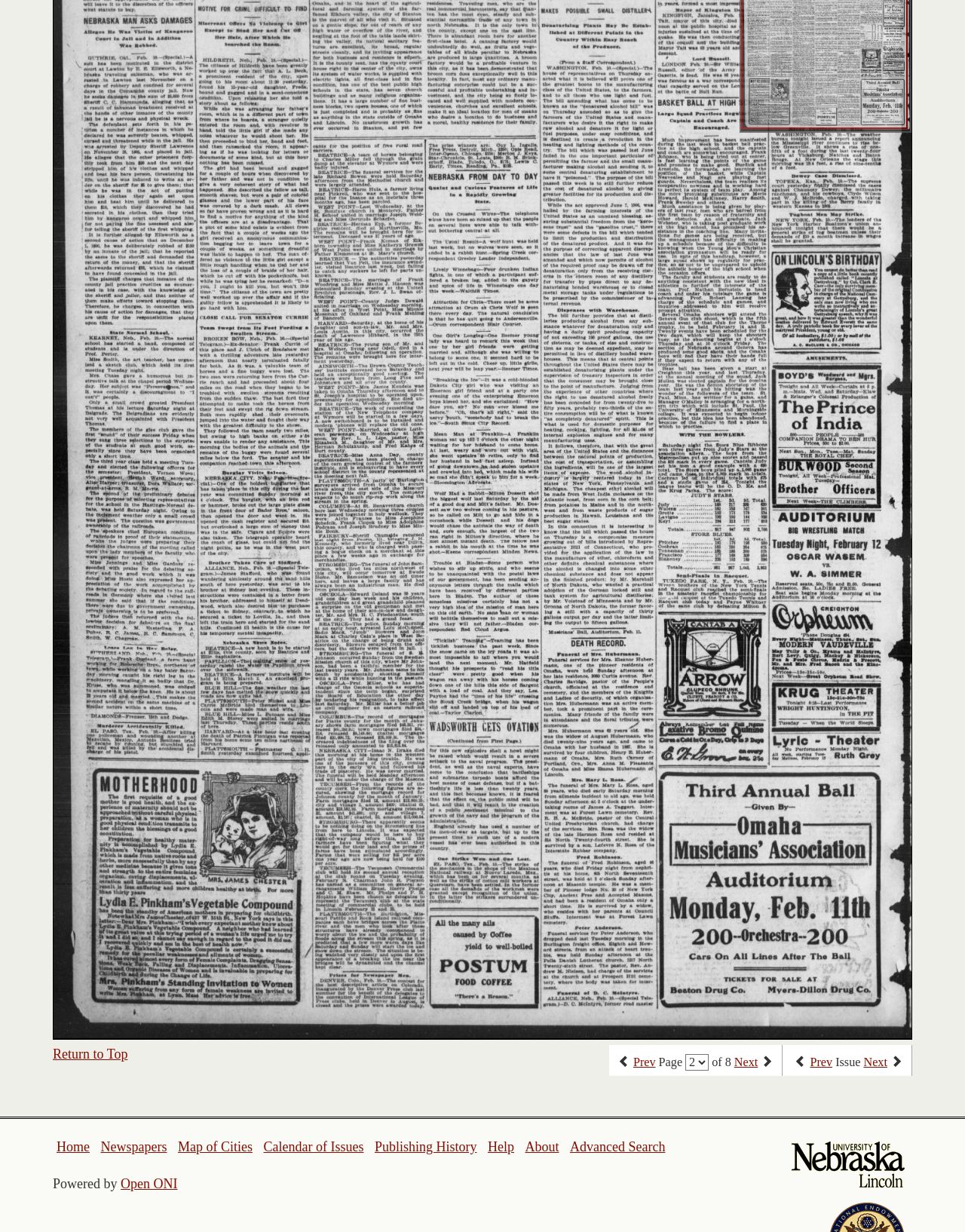Locate the bounding box of the UI element described in the following text: "Publishing History".

[0.388, 0.925, 0.494, 0.937]